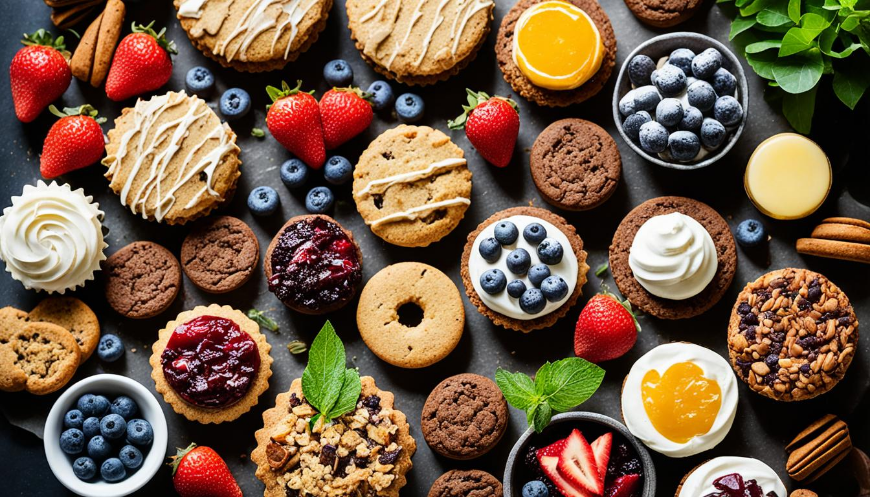Detail the scene depicted in the image with as much precision as possible.

The image showcases an enticing spread of vegan baked treats, highlighting a delightful assortment of cookies, mini cakes, and fruit garnishes. In the foreground, several round cookies and tarts topped with vibrant ingredients like blueberries, strawberries, and creamy frosting are artfully arranged, creating a feast for the eyes. Prominent in the layout are confections adorned with berry compote and rich custards, emphasizing the deliciousness of dairy-free desserts. The use of fresh fruit, such as strawberries and blueberries, adds a bright and inviting touch to the presentation, perfectly capturing the theme of "Vegan Baking Recipes: Delicious Dairy-Free Treats." Each item represents a careful consideration of flavor and texture, promising a guilt-free indulgence for all dessert lovers.